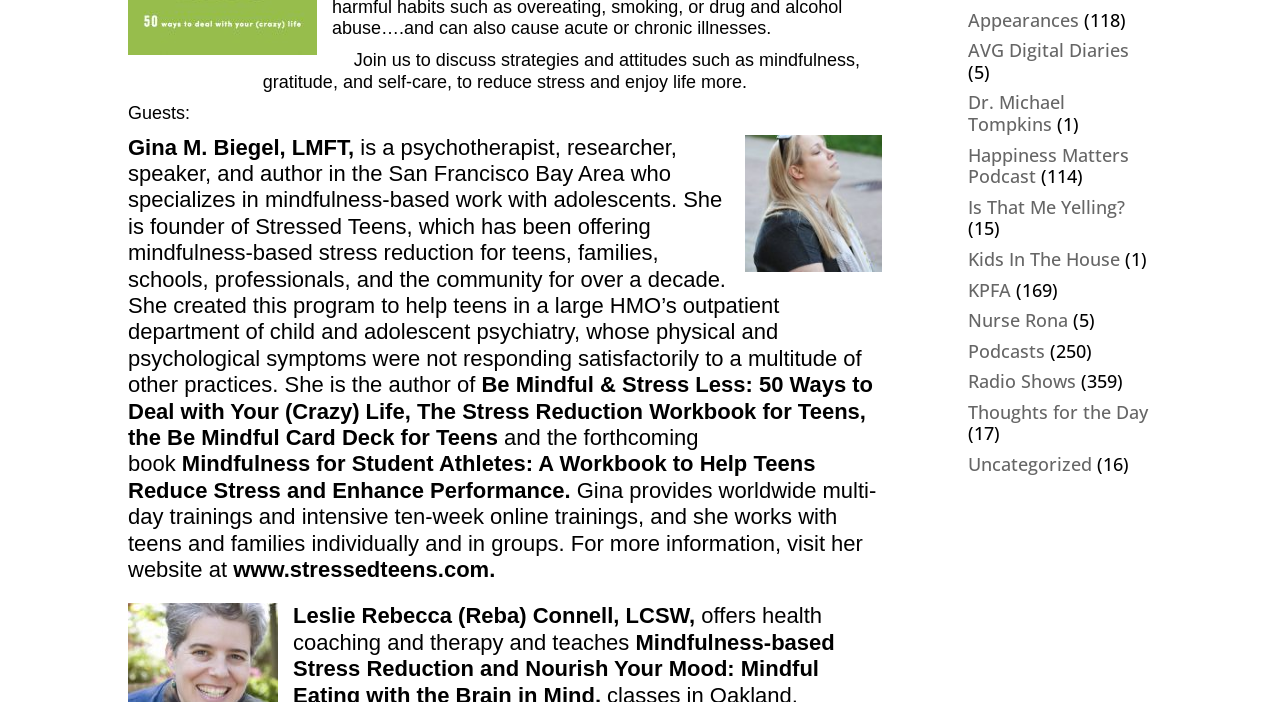Provide the bounding box coordinates for the specified HTML element described in this description: "Thoughts for the Day". The coordinates should be four float numbers ranging from 0 to 1, in the format [left, top, right, bottom].

[0.756, 0.57, 0.897, 0.604]